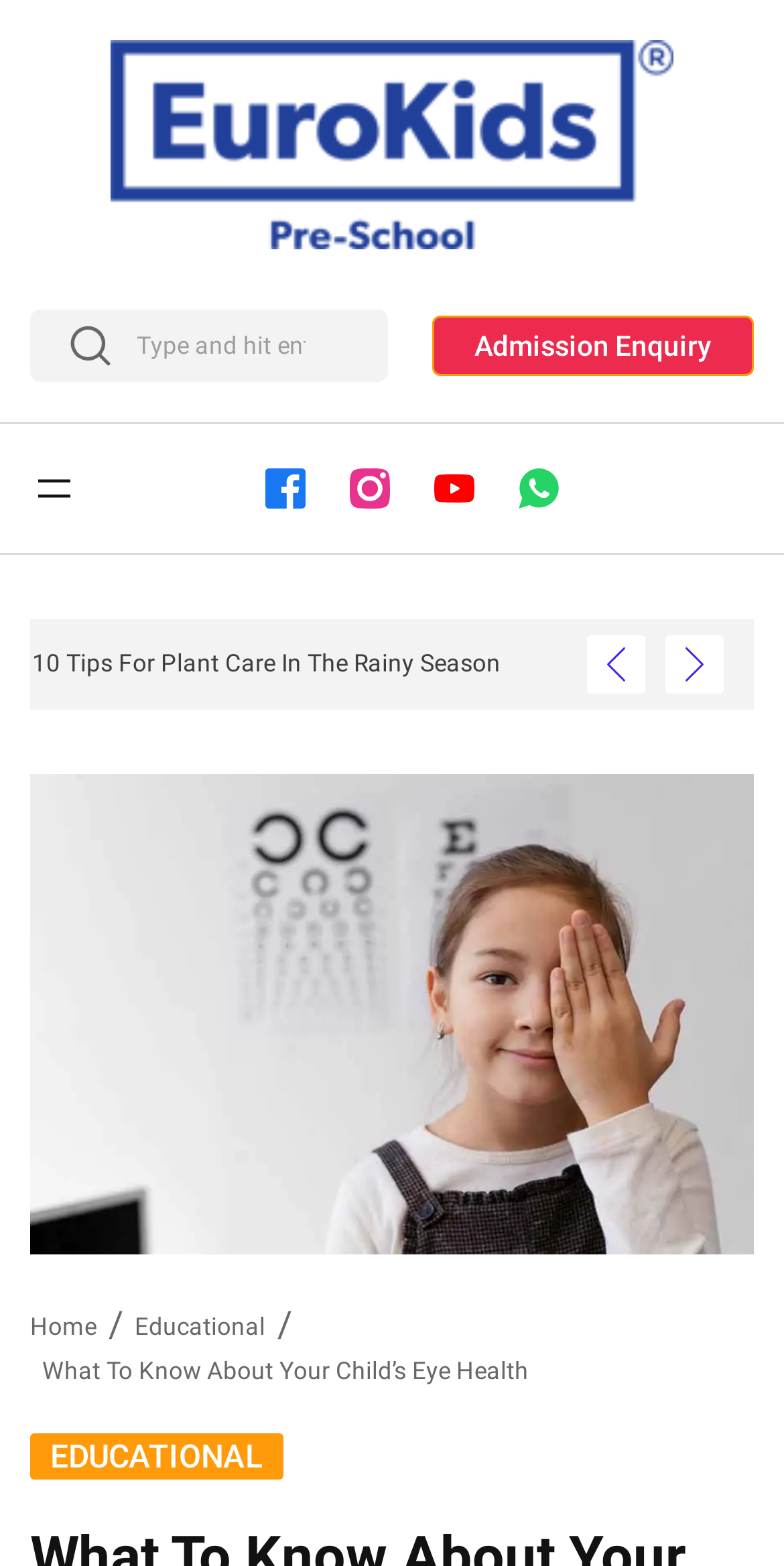What is the purpose of the textbox?
Use the information from the image to give a detailed answer to the question.

The purpose of the textbox can be determined by looking at the placeholder text, which says 'Type and hit enter...', indicating that it is a search box.